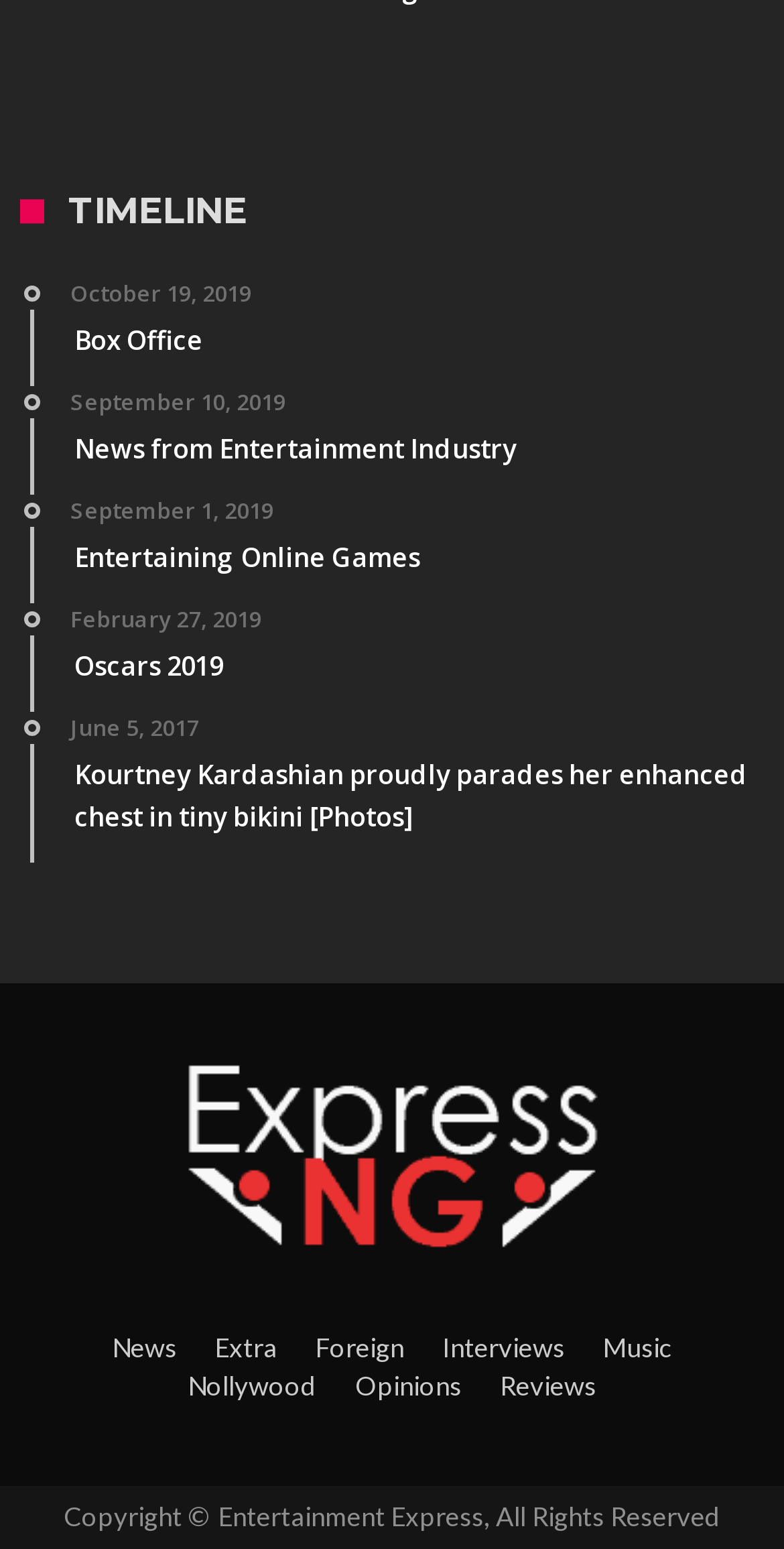Identify the bounding box of the HTML element described as: "name="s" placeholder="Search …" title="Search for:"".

None